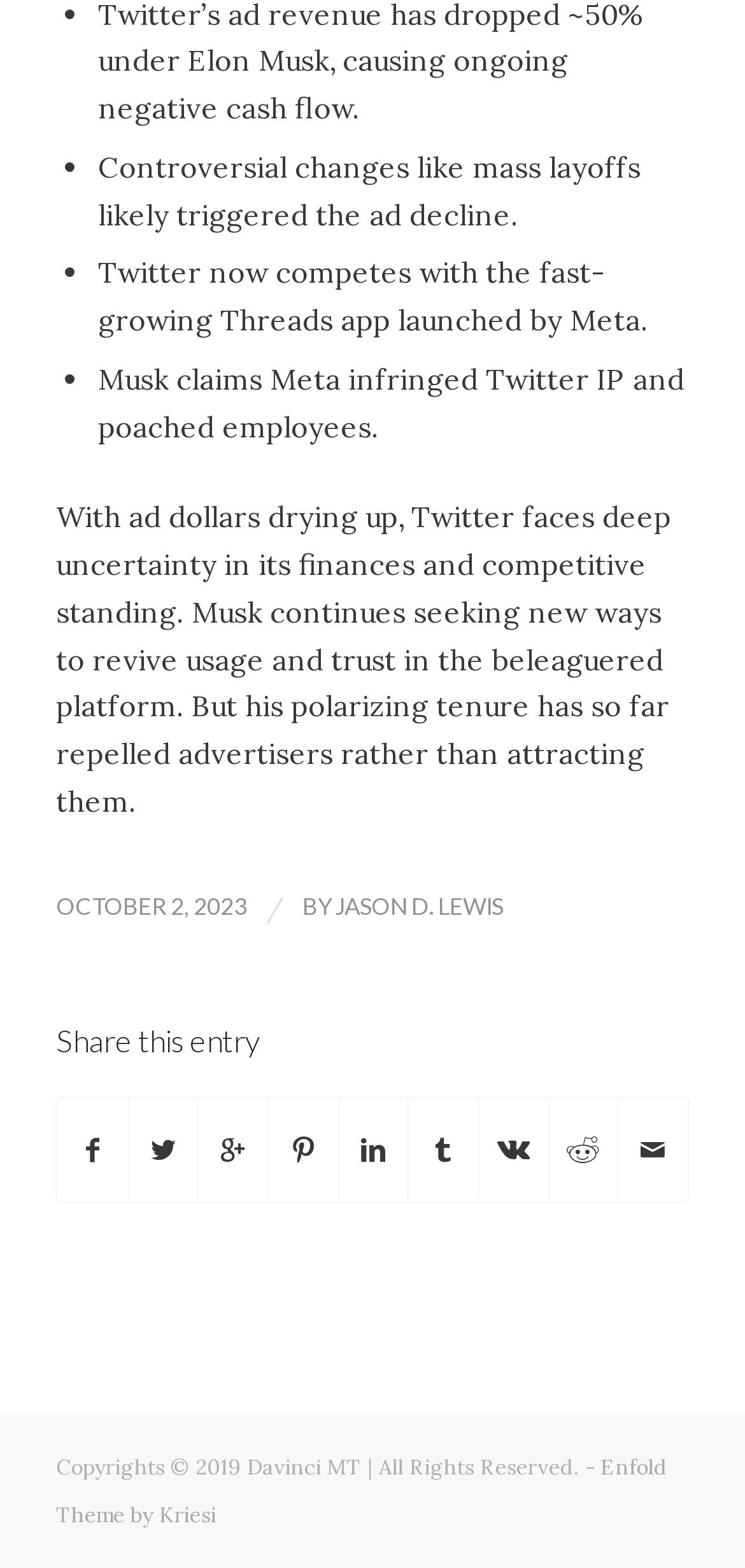Identify the bounding box coordinates of the HTML element based on this description: "Bugs".

None